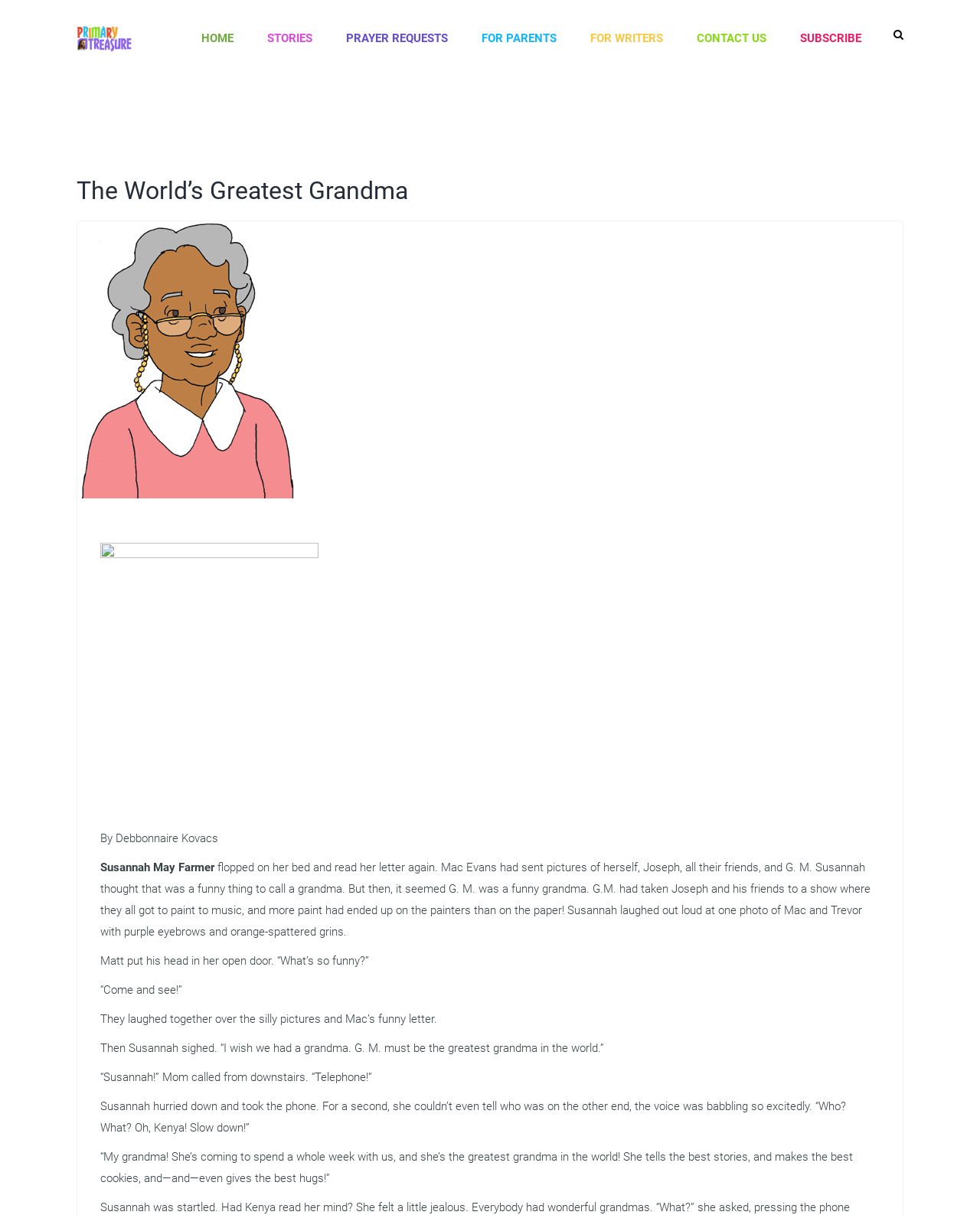Locate the UI element described as follows: "Home". Return the bounding box coordinates as four float numbers between 0 and 1 in the order [left, top, right, bottom].

[0.188, 0.0, 0.255, 0.063]